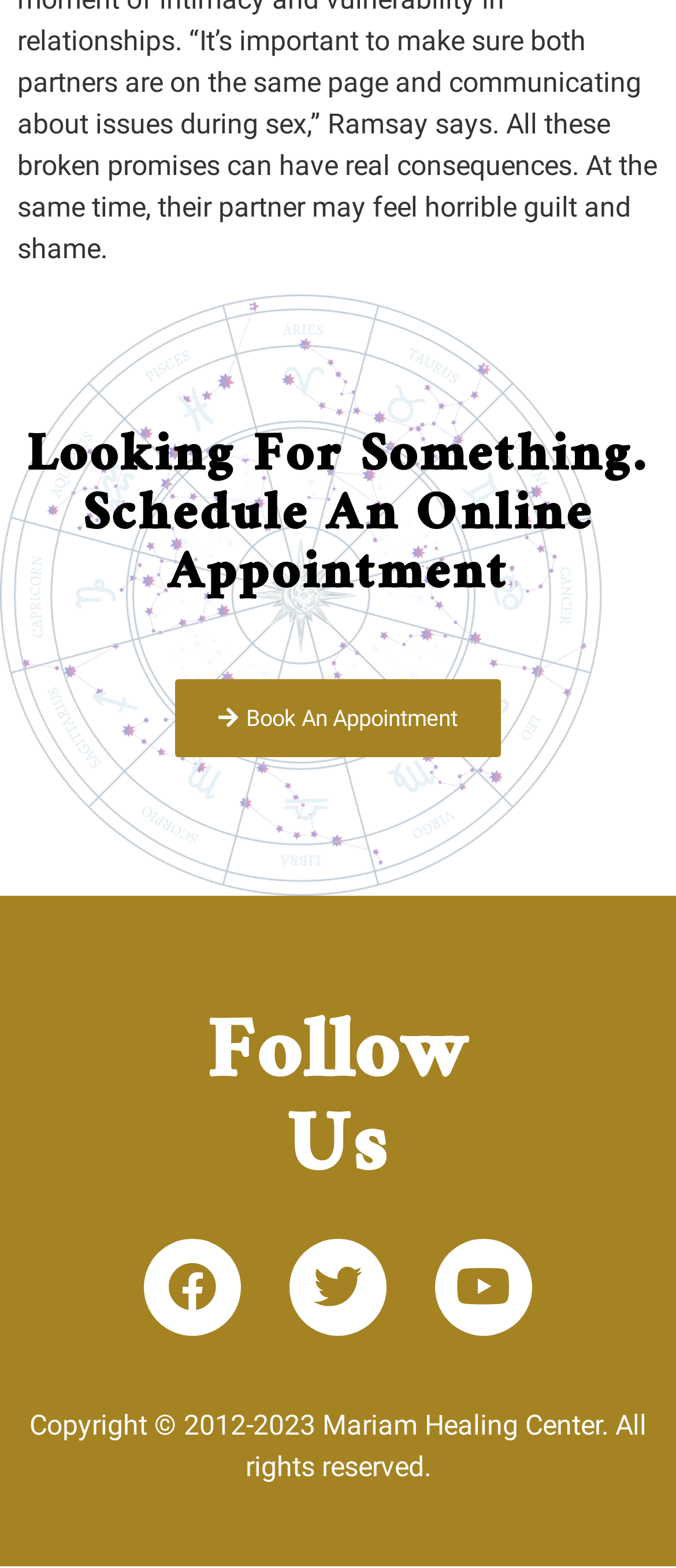Respond with a single word or phrase for the following question: 
What is the name of the healing center?

Mariam Healing Center